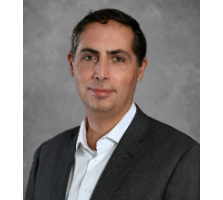What type of pumps does ITT's Industrial Process Business provide?
Refer to the image and respond with a one-word or short-phrase answer.

Centrifugal and twin-screw pumps